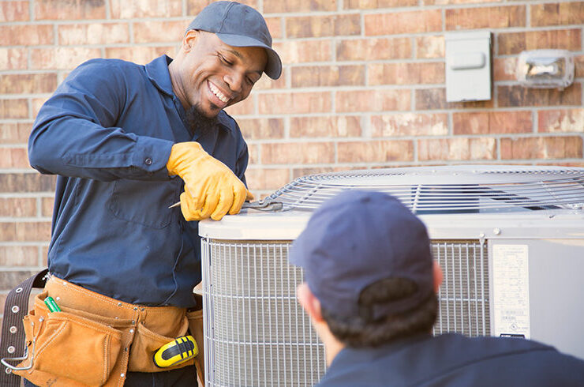Create a detailed narrative that captures the essence of the image.

The image captures two skilled technicians diligently working on an air conditioning unit. The technician in the foreground, wearing a blue shirt and cap, sports a cheerful expression as he interacts with a coworker, who is focused on the task at hand. The technician exhibits professionalism, wearing protective gloves and a tool belt that suggests he is well-equipped for the job. A brick wall serves as the backdrop, adding warmth and an industrial feel to the scene, while a nearby electrical box indicates the setting is outside a residential building. This image embodies the commitment of LIBERTYAIR Air Conditioning & Heating to provide excellent service and customer satisfaction in maintenance and repair work, reflecting their promise of reliability and quality in HVAC solutions.